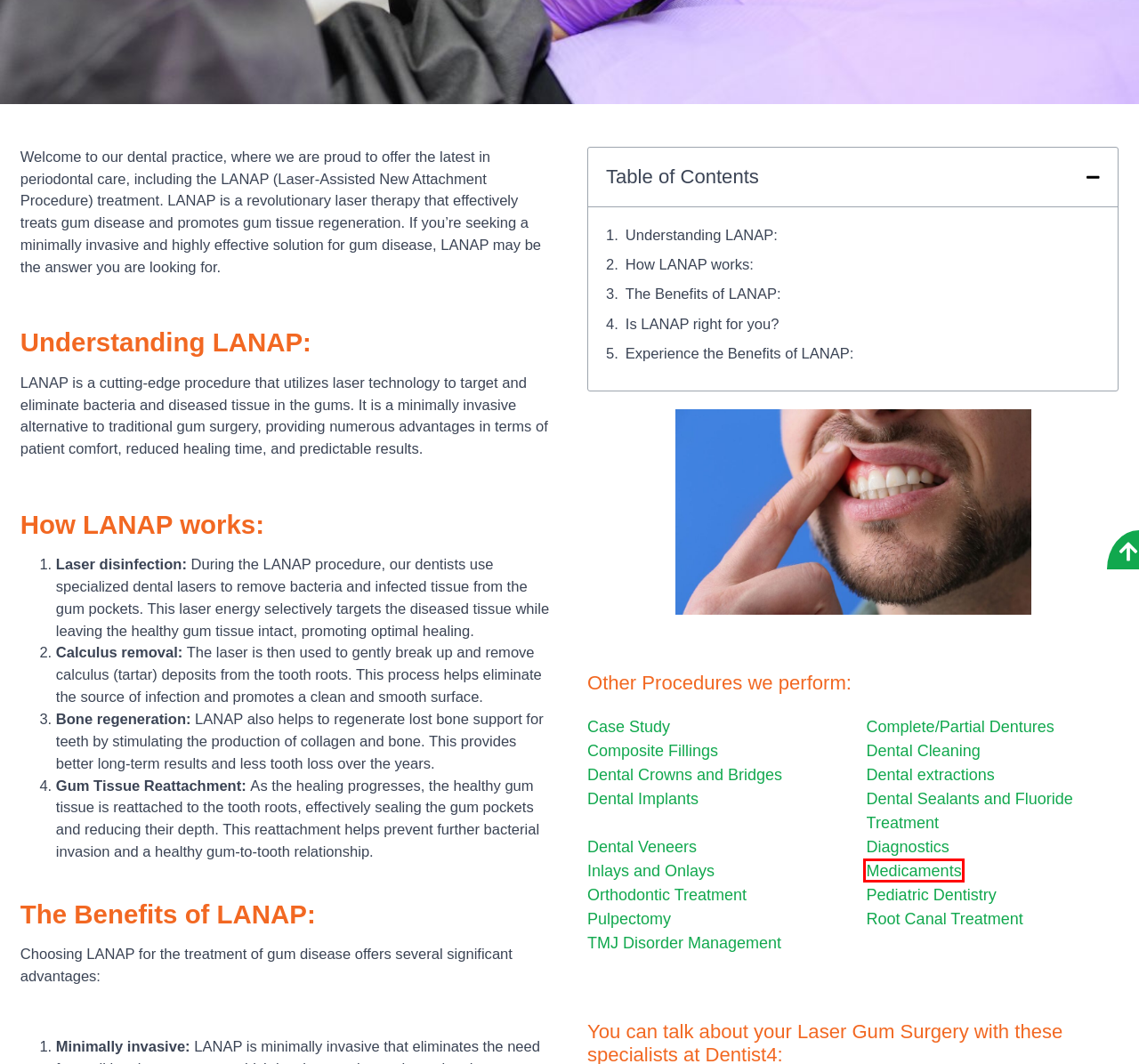You have a screenshot of a webpage, and a red bounding box highlights an element. Select the webpage description that best fits the new page after clicking the element within the bounding box. Options are:
A. Diagnostics – Dentist4
B. Inlays and Onlays – Dentist4
C. Dental Veneers – Dentist4
D. TMJ Disorder Management – Dentist4
E. Dental Cleaning – Dentist4
F. Dental Implants – Dentist4
G. Root Canal Treatment – Dentist4
H. Medicaments – Dentist4

H